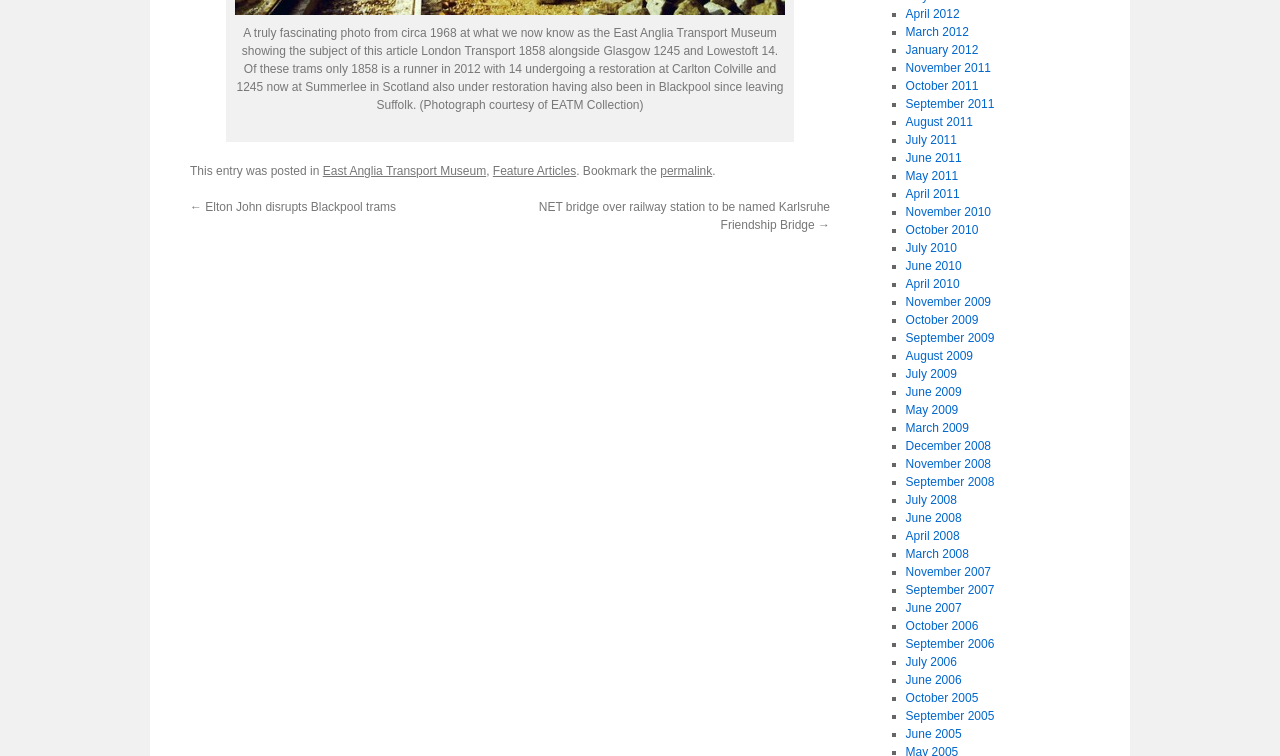What is the subject of this article?
Utilize the image to construct a detailed and well-explained answer.

The subject of this article can be determined by reading the first sentence of the article, which mentions 'London Transport 1858' alongside other trams.